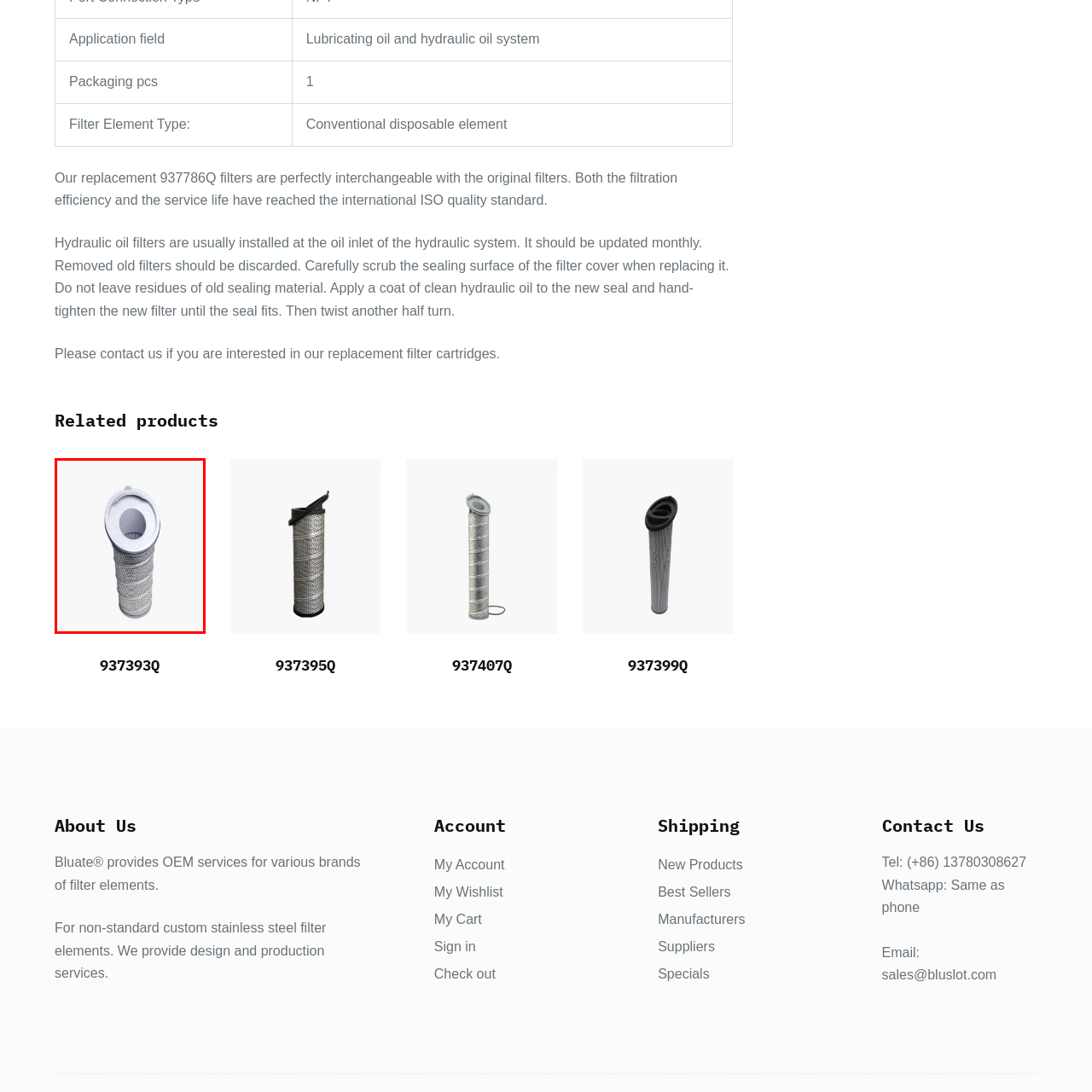Do the replacement filters meet international quality standards?
Observe the image part marked by the red bounding box and give a detailed answer to the question.

The caption emphasizes that the replacement filters meet international ISO quality standards, which implies that they conform to certain standards of quality and performance.